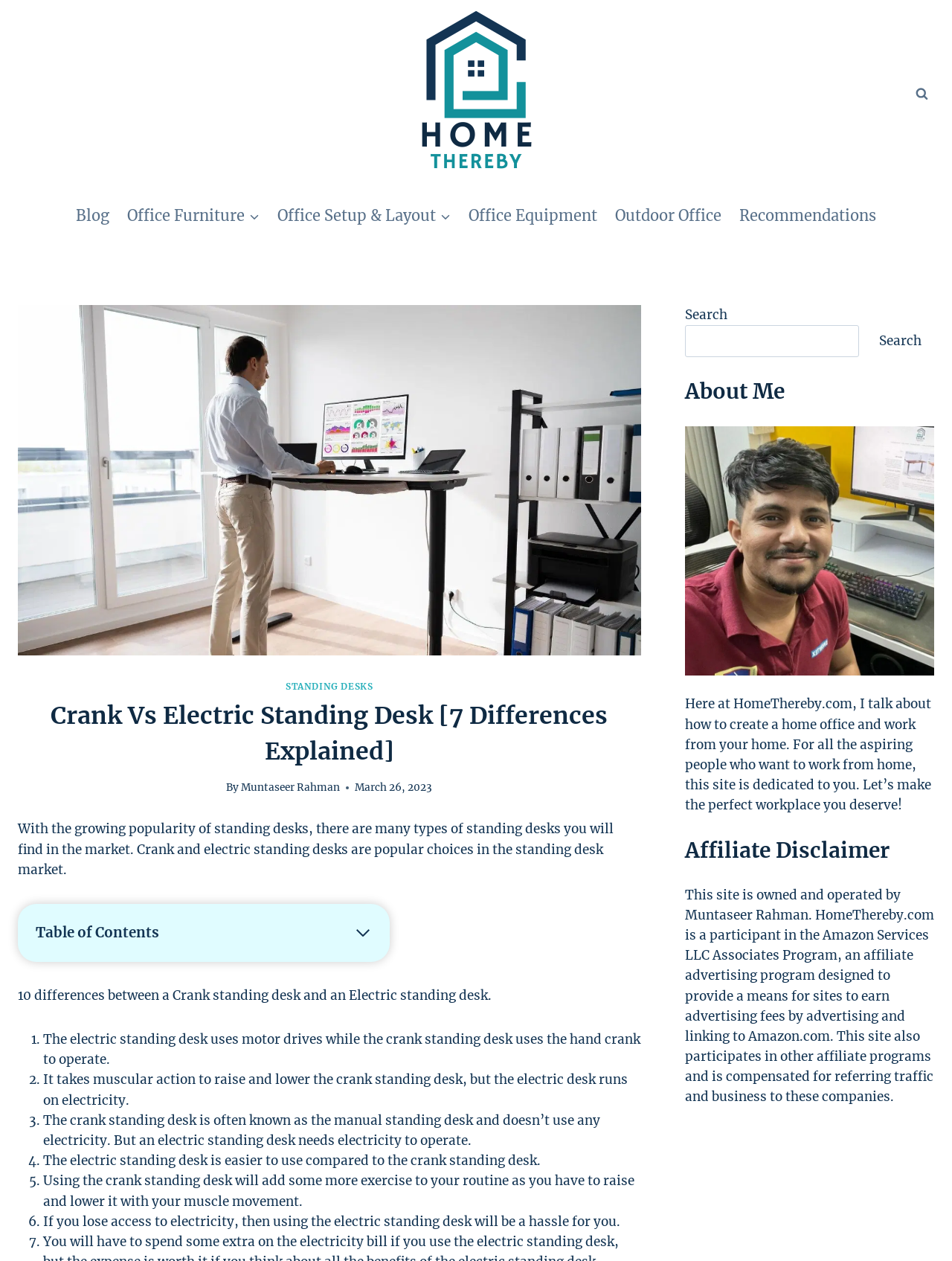Please identify the coordinates of the bounding box that should be clicked to fulfill this instruction: "Follow the blog".

None